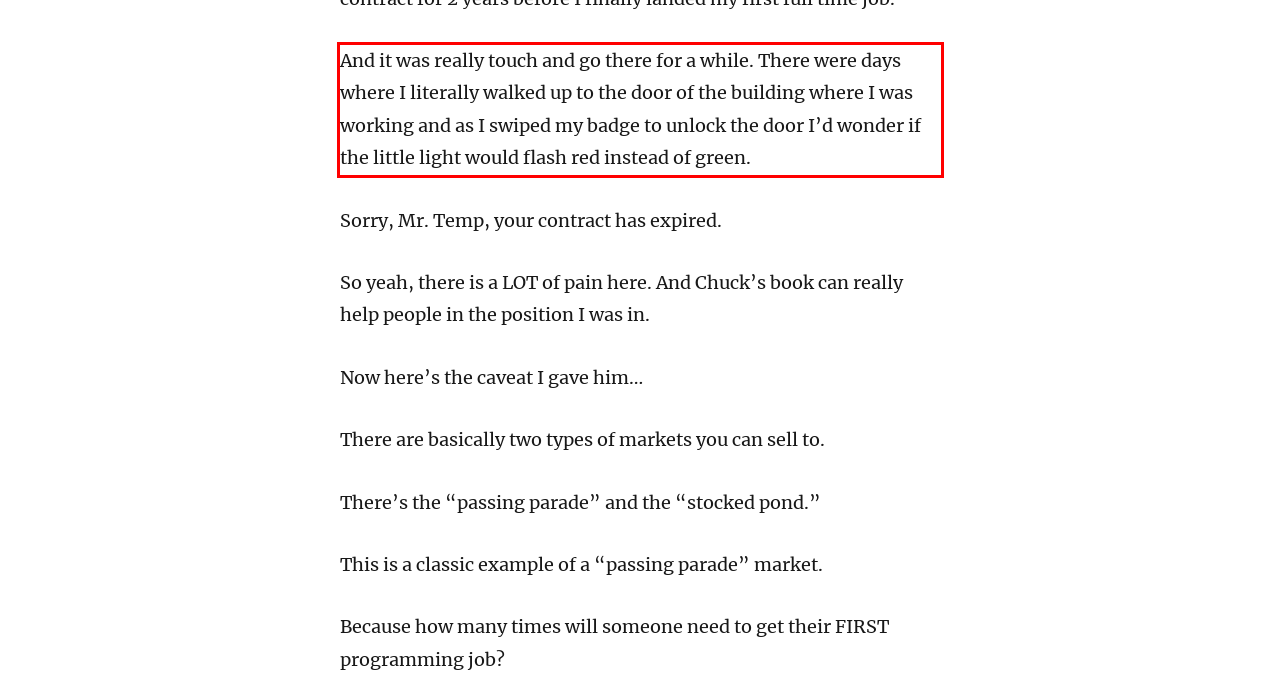Please extract the text content from the UI element enclosed by the red rectangle in the screenshot.

And it was really touch and go there for a while. There were days where I literally walked up to the door of the building where I was working and as I swiped my badge to unlock the door I’d wonder if the little light would flash red instead of green.